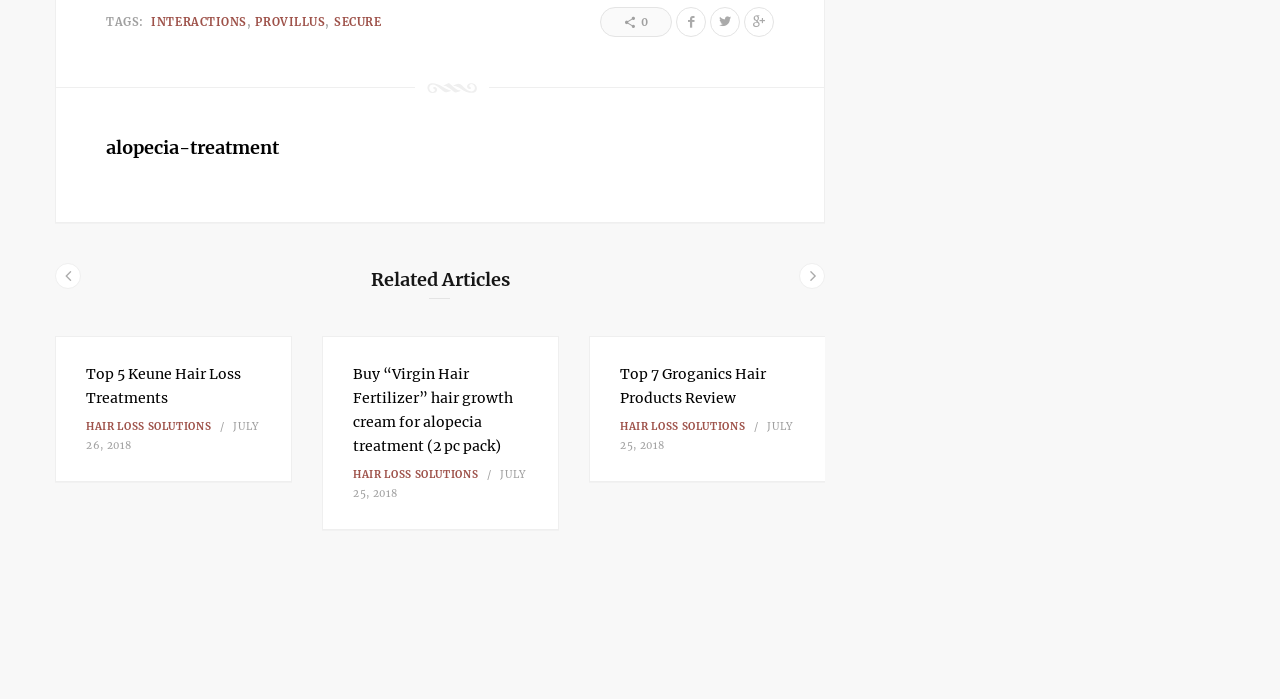Based on the description "alopecia-treatment", find the bounding box of the specified UI element.

[0.083, 0.195, 0.218, 0.228]